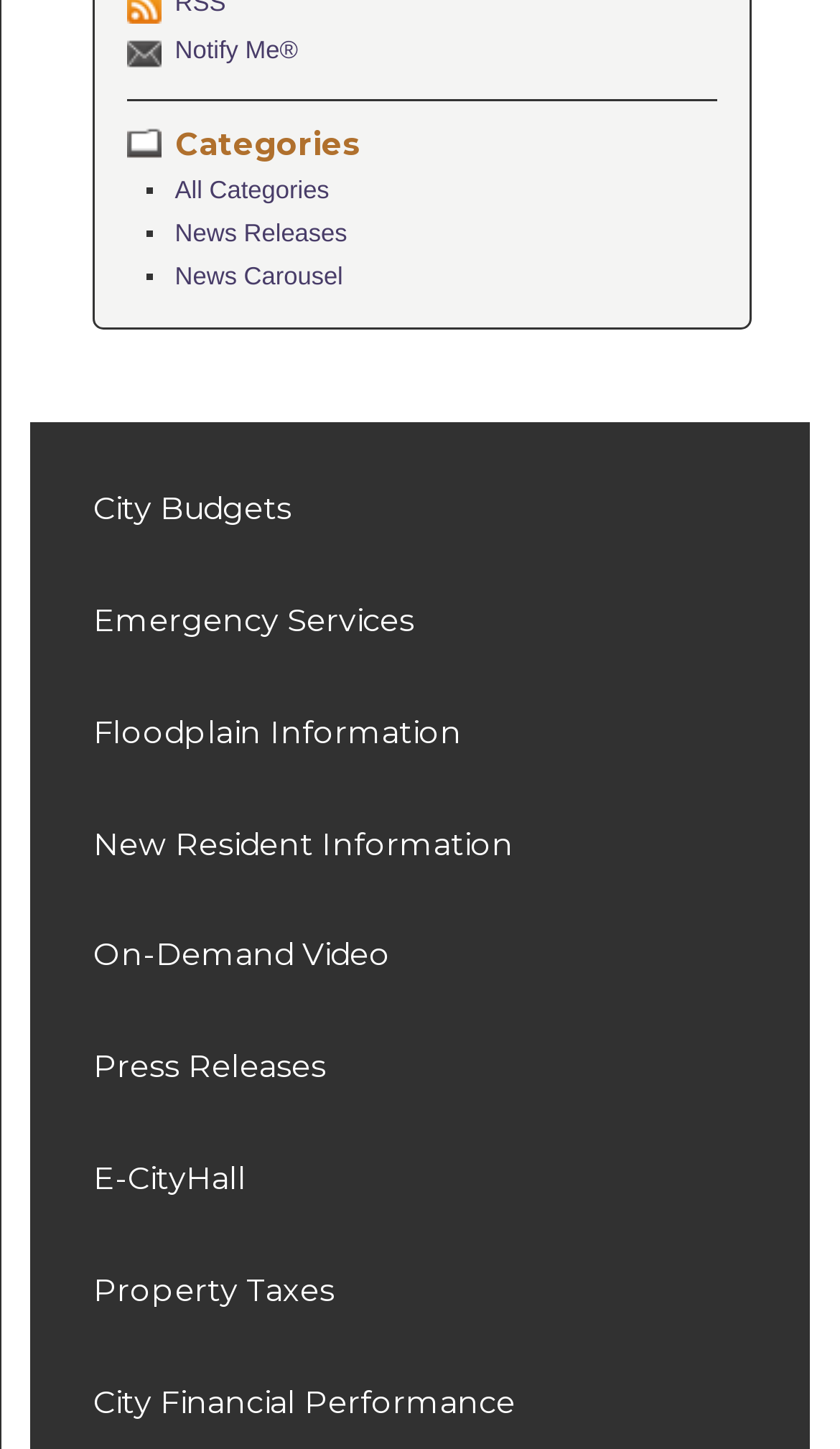How many links are there under 'Categories'?
Provide an in-depth and detailed answer to the question.

I counted the number of links under the 'Categories' heading, which are 'All Categories', 'News Releases', and 'News Carousel', so there are 3 links in total.